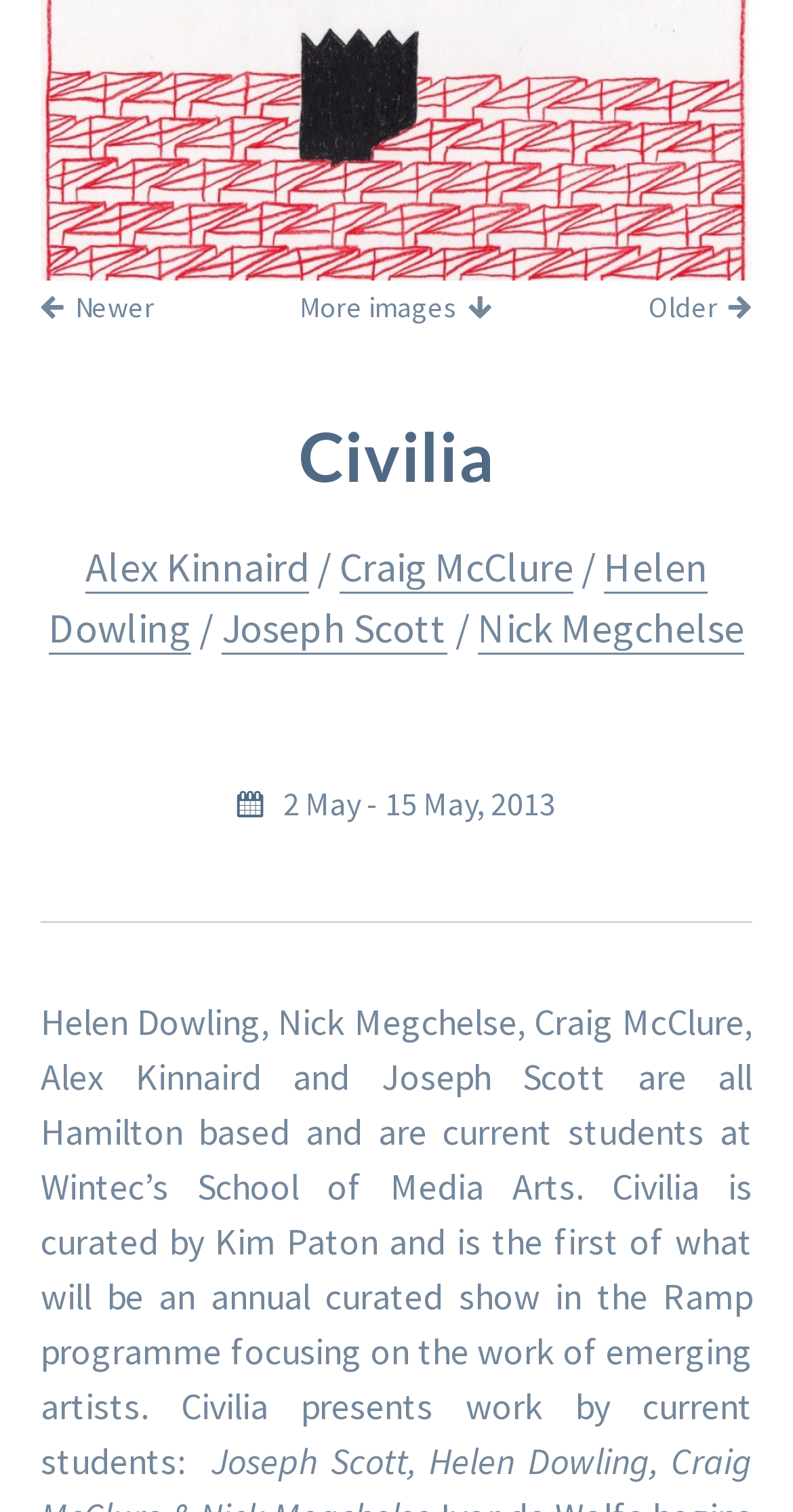Who are the artists featured in the exhibition?
Provide a well-explained and detailed answer to the question.

The names of the artists can be found in the paragraph of text that describes the exhibition. It mentions that these five artists are all Hamilton based and are current students at Wintec’s School of Media Arts.